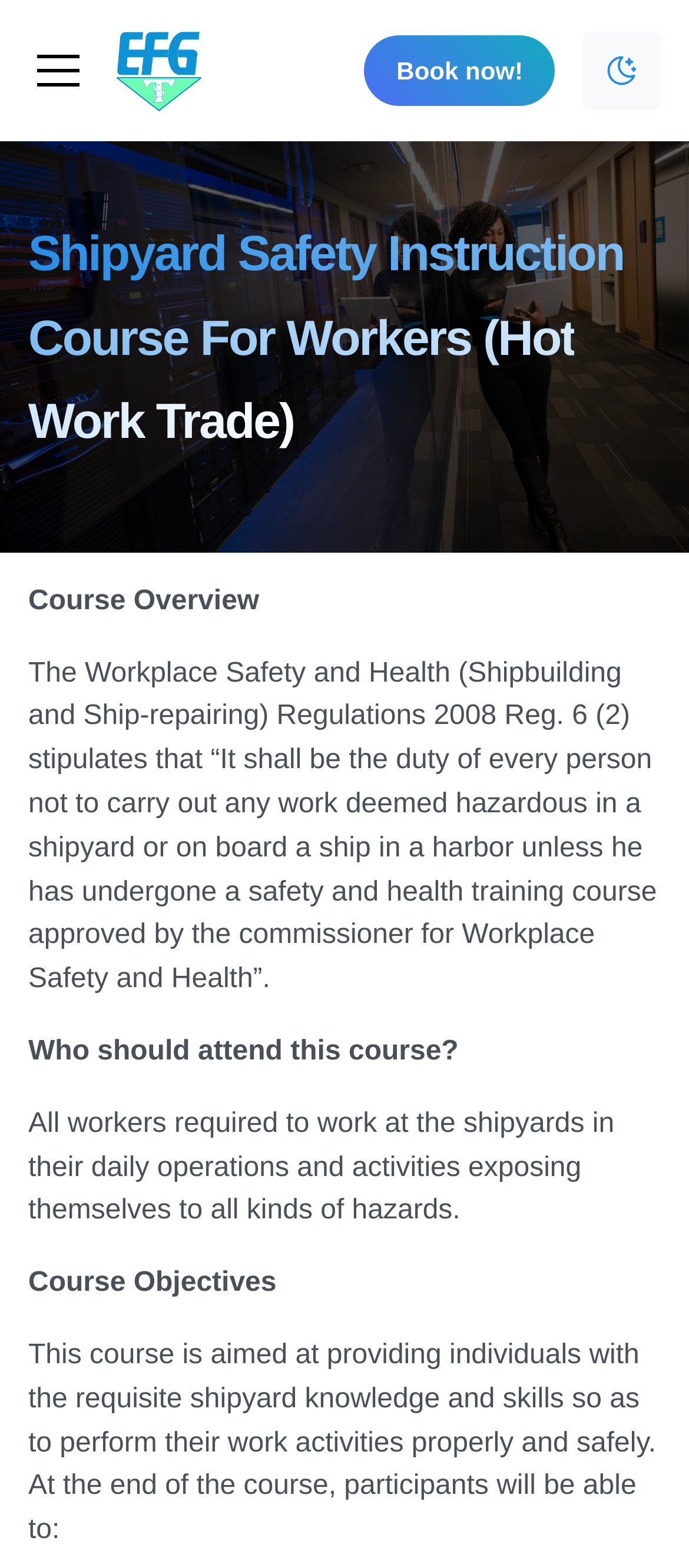Based on the image, please respond to the question with as much detail as possible:
What is the location of the EFG logo?

Based on the bounding box coordinates, the EFG logo is located at [0.169, 0.02, 0.292, 0.07], which indicates that it is positioned at the top left of the webpage.